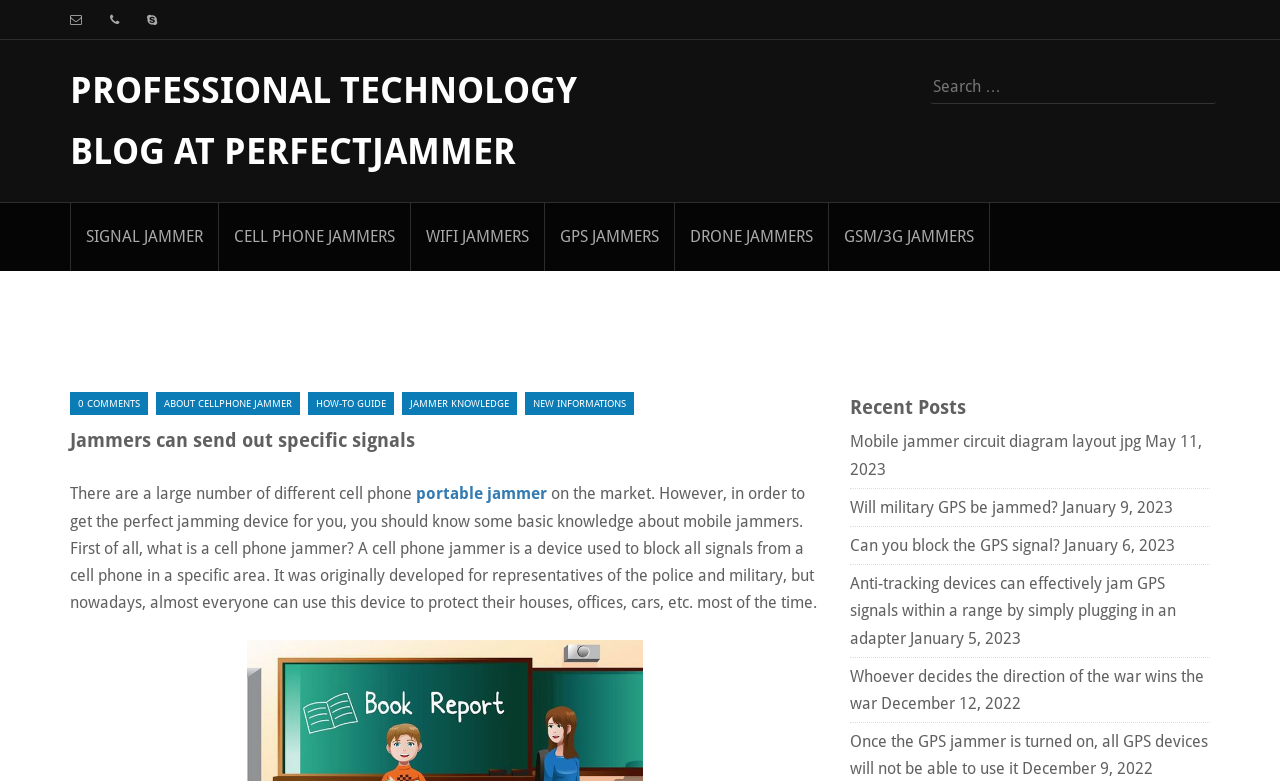Please answer the following question using a single word or phrase: What is the date of the most recent post on this webpage?

May 11, 2023